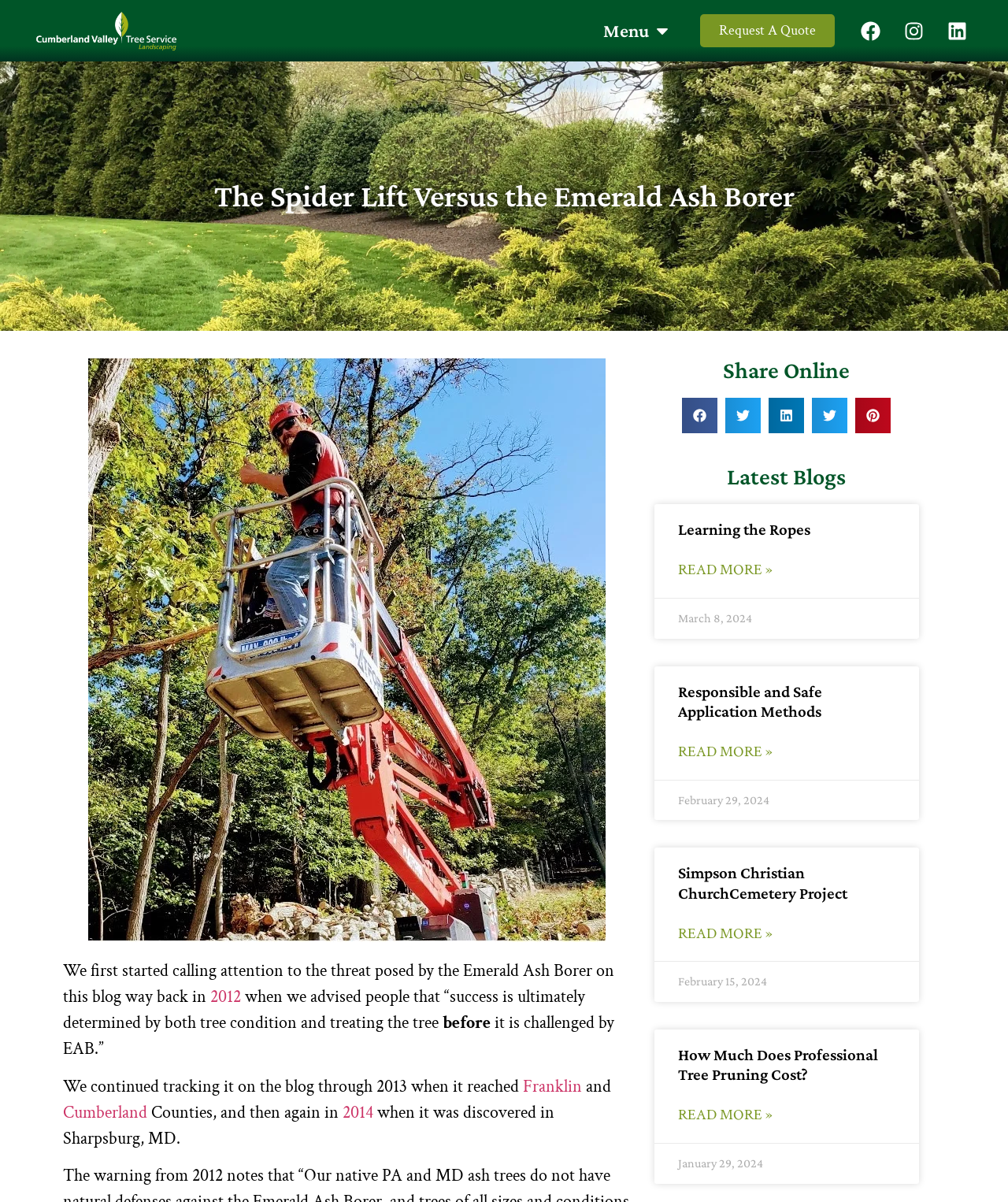Indicate the bounding box coordinates of the element that needs to be clicked to satisfy the following instruction: "Share on Facebook". The coordinates should be four float numbers between 0 and 1, i.e., [left, top, right, bottom].

[0.677, 0.331, 0.712, 0.361]